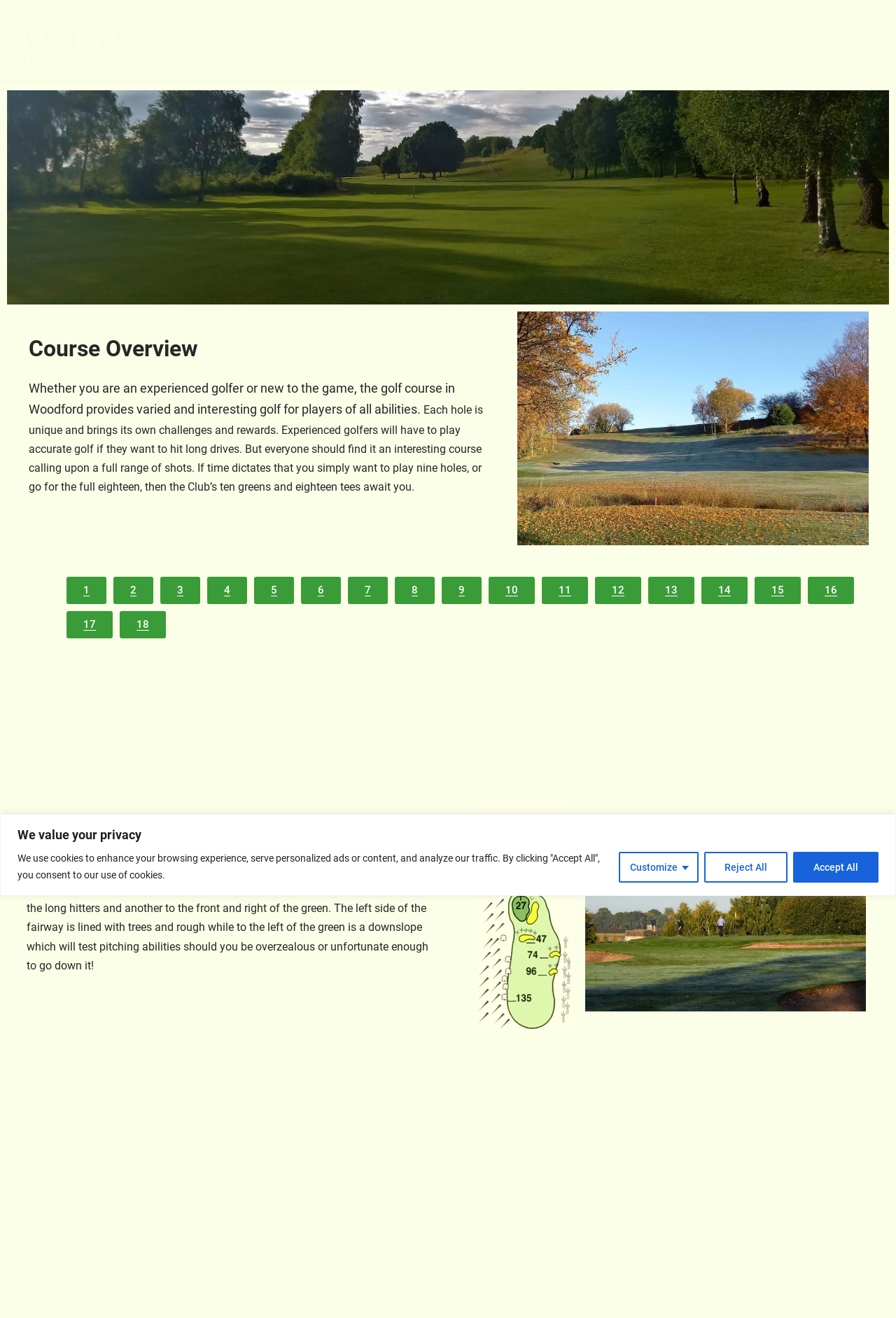Determine the bounding box coordinates of the section I need to click to execute the following instruction: "View the COURSE overview". Provide the coordinates as four float numbers between 0 and 1, i.e., [left, top, right, bottom].

[0.032, 0.254, 0.548, 0.276]